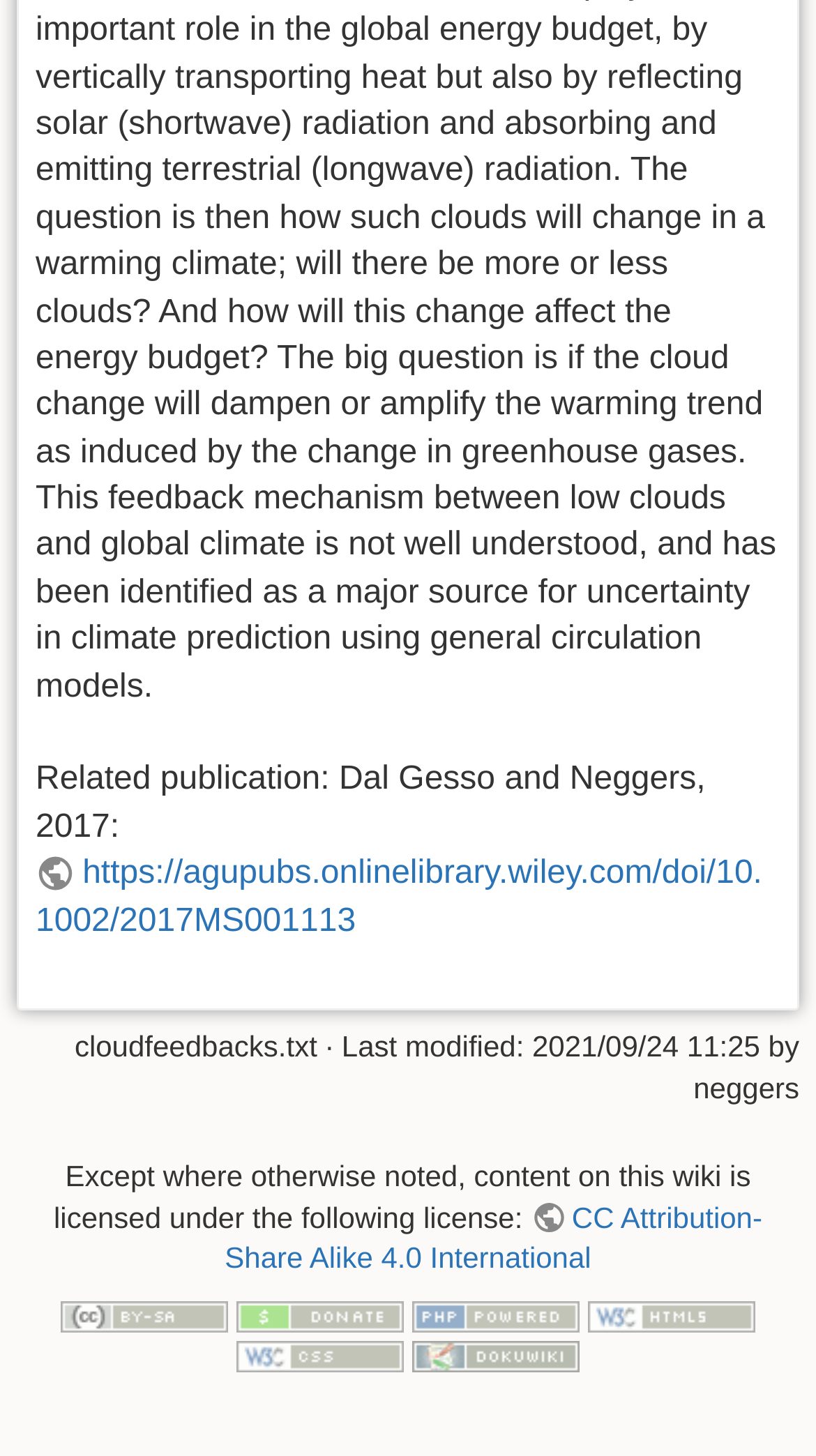Using the details from the image, please elaborate on the following question: What is the software that drives this wiki?

I found the software information by looking at the link element with the text 'Driven by DokuWiki' at coordinates [0.505, 0.919, 0.71, 0.942]. This link is located at the bottom of the page.